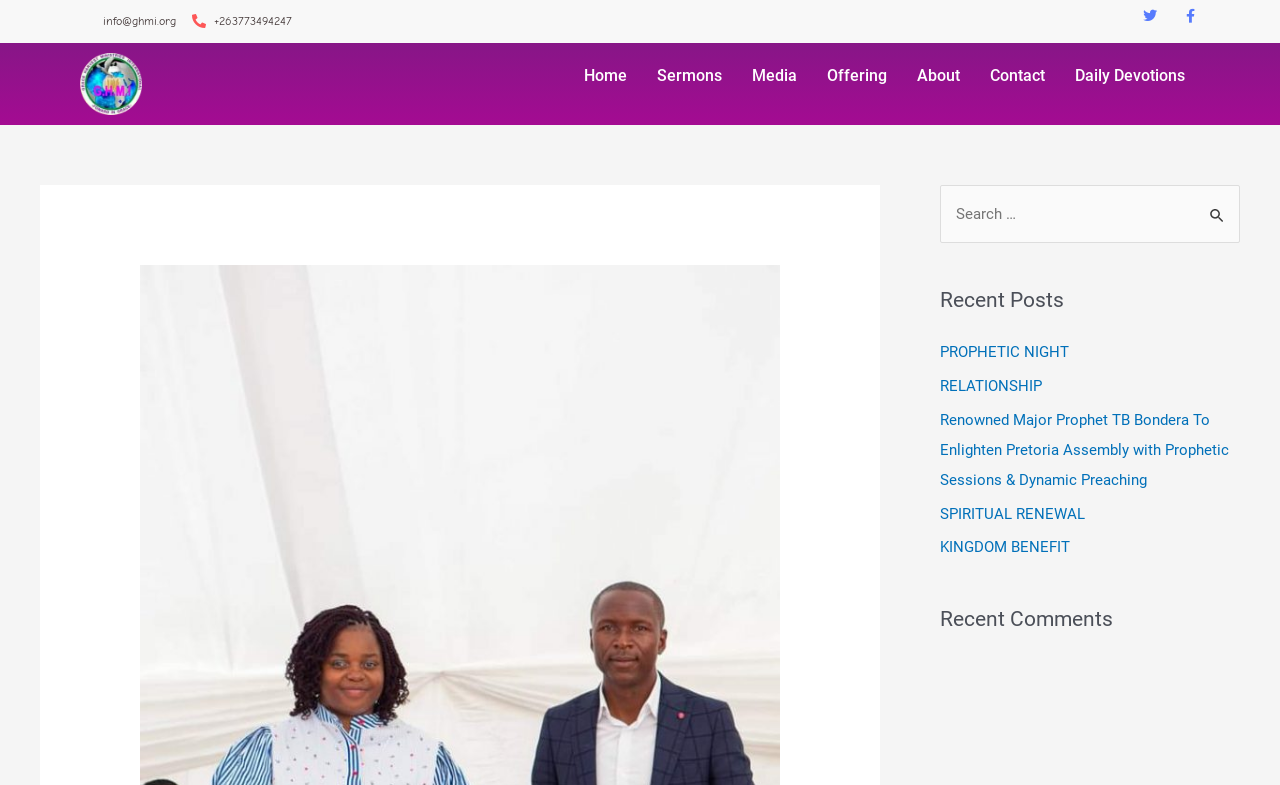Locate the bounding box coordinates of the clickable part needed for the task: "Read PROPHETIC NIGHT post".

[0.734, 0.437, 0.835, 0.46]